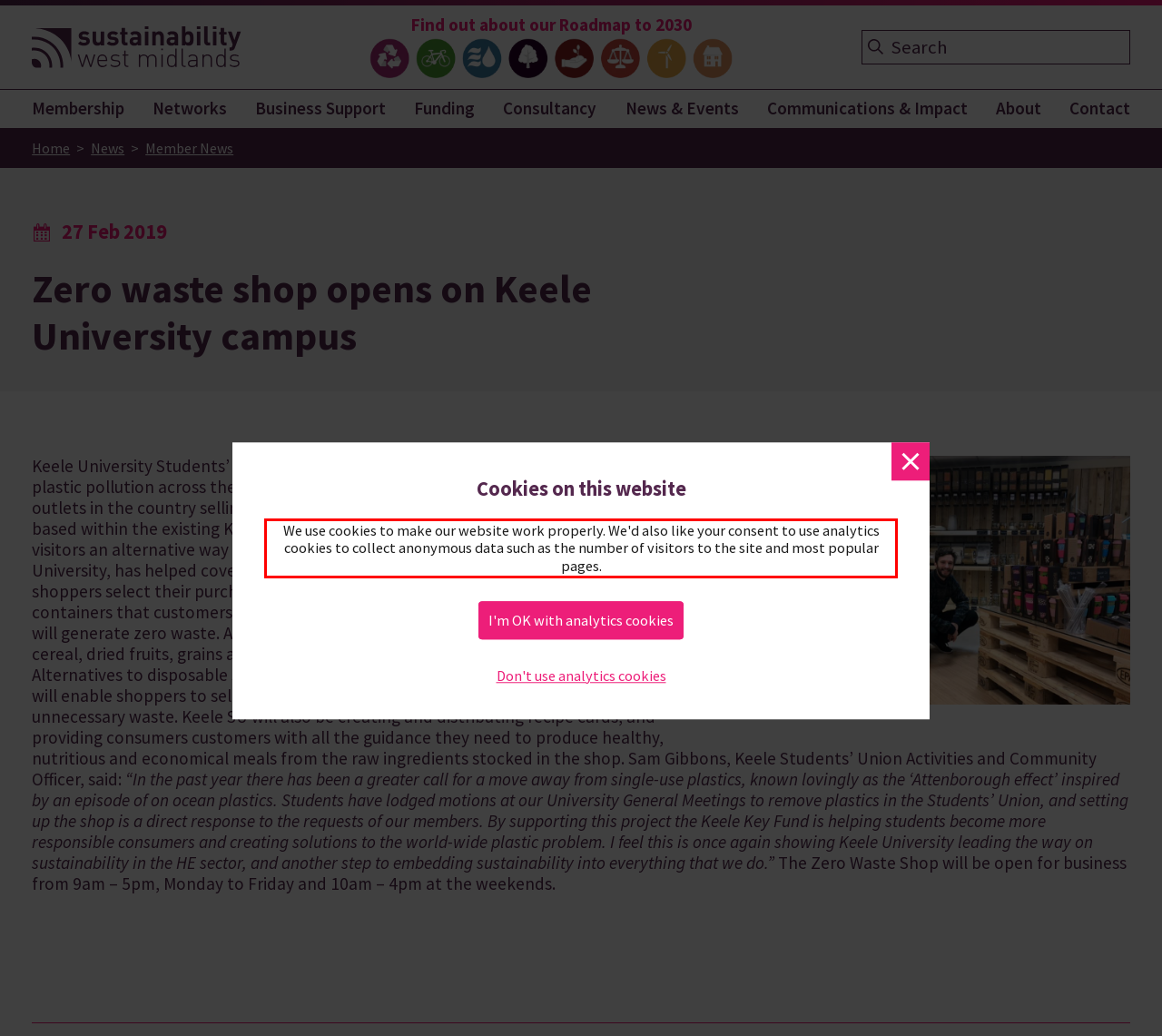Please look at the screenshot provided and find the red bounding box. Extract the text content contained within this bounding box.

We use cookies to make our website work properly. We'd also like your consent to use analytics cookies to collect anonymous data such as the number of visitors to the site and most popular pages.